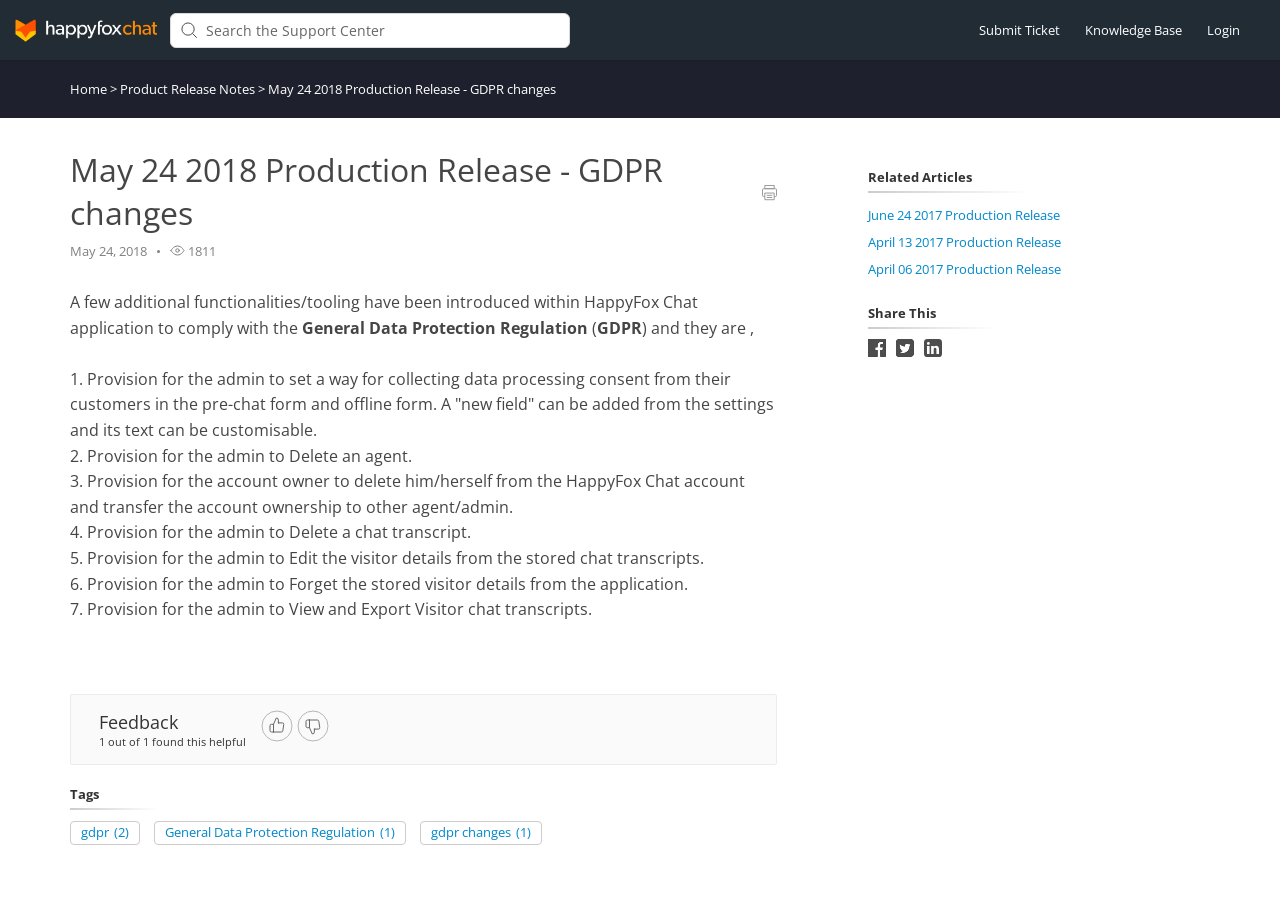Please determine the bounding box coordinates of the element to click in order to execute the following instruction: "Print the page". The coordinates should be four float numbers between 0 and 1, specified as [left, top, right, bottom].

[0.596, 0.202, 0.607, 0.226]